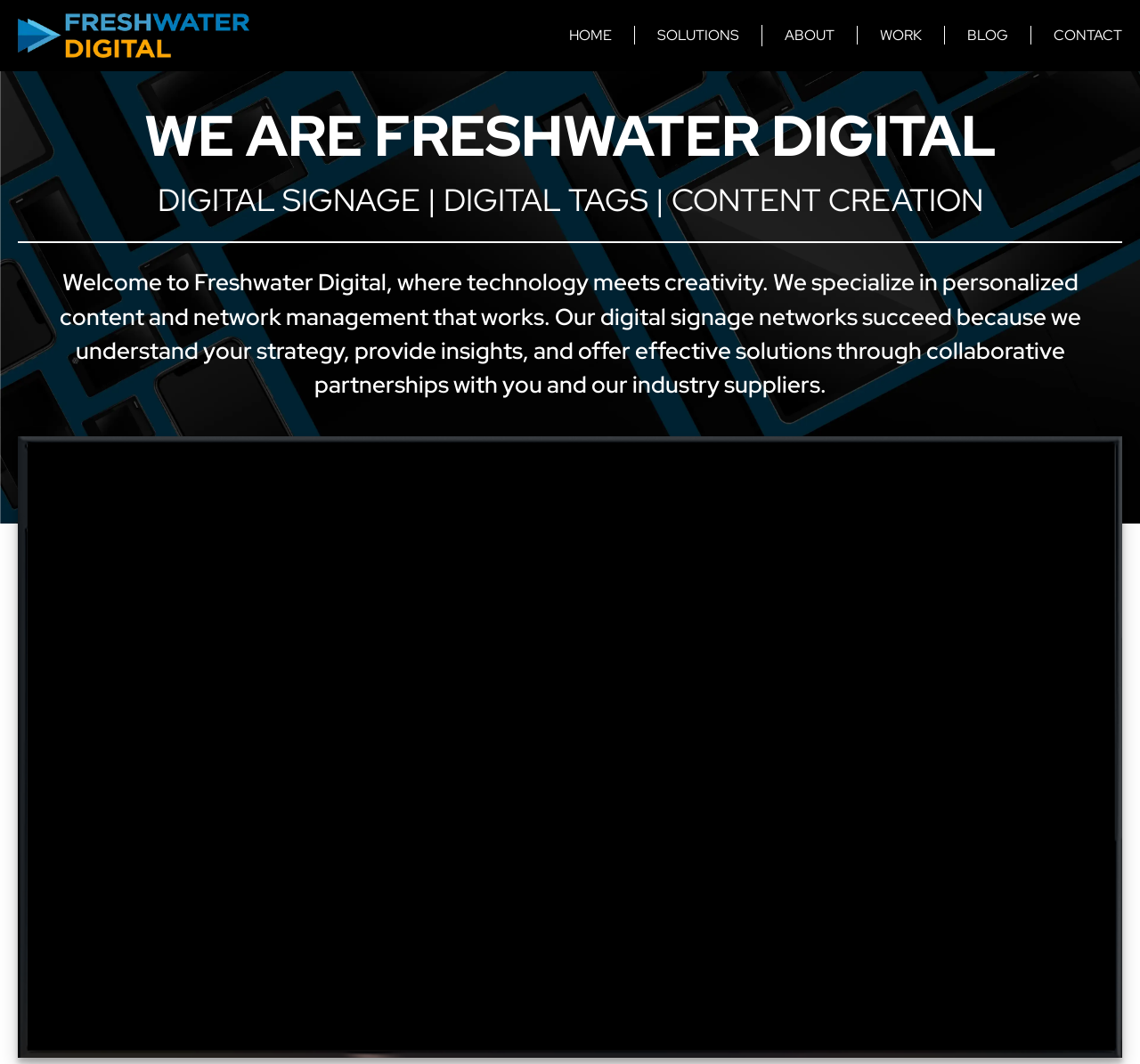How many navigation links are there in the top menu?
Using the image, answer in one word or phrase.

5